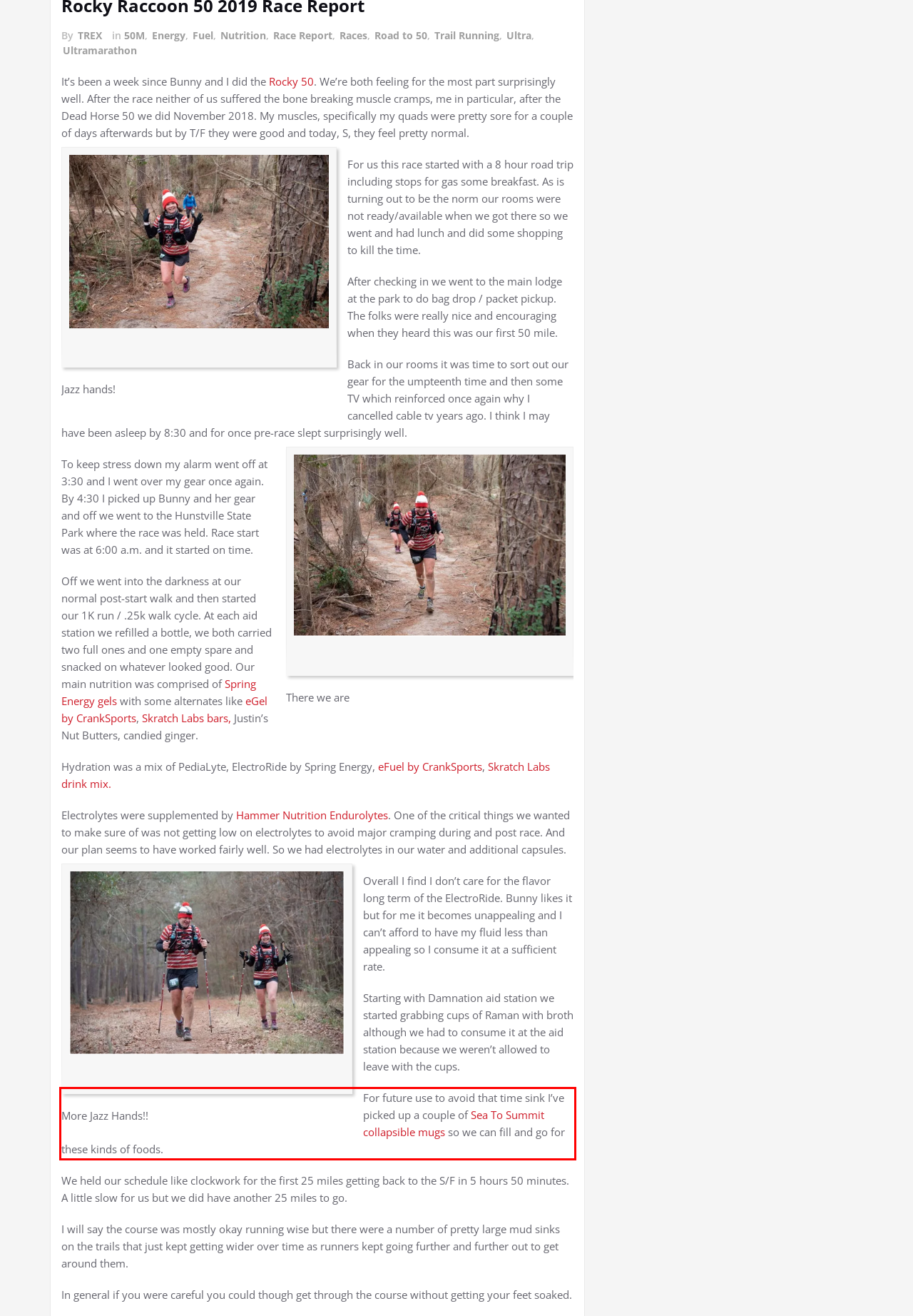You have a screenshot of a webpage, and there is a red bounding box around a UI element. Utilize OCR to extract the text within this red bounding box.

For future use to avoid that time sink I’ve picked up a couple of Sea To Summit collapsible mugs so we can fill and go for these kinds of foods.